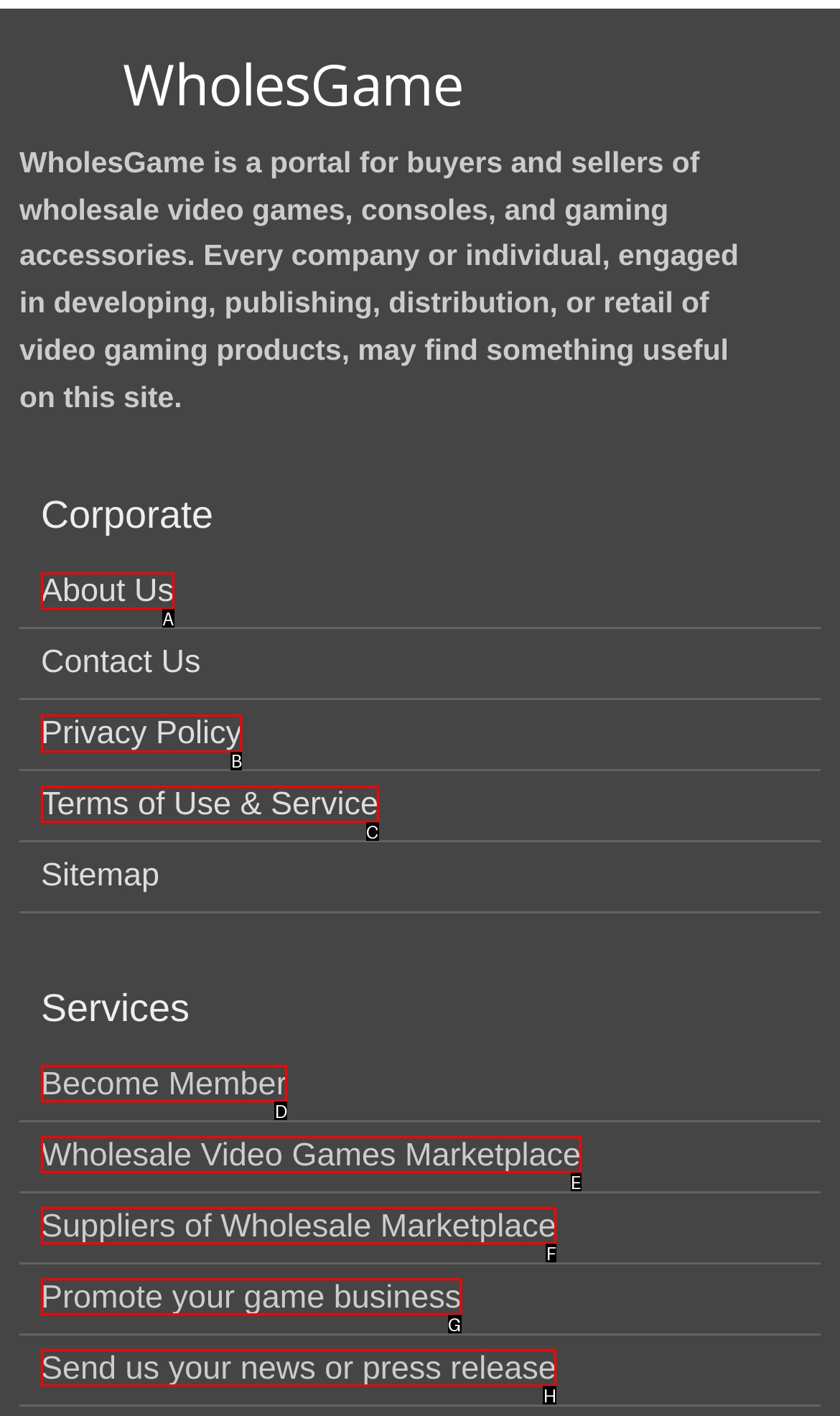Select the correct UI element to click for this task: Check Privacy Policy.
Answer using the letter from the provided options.

B